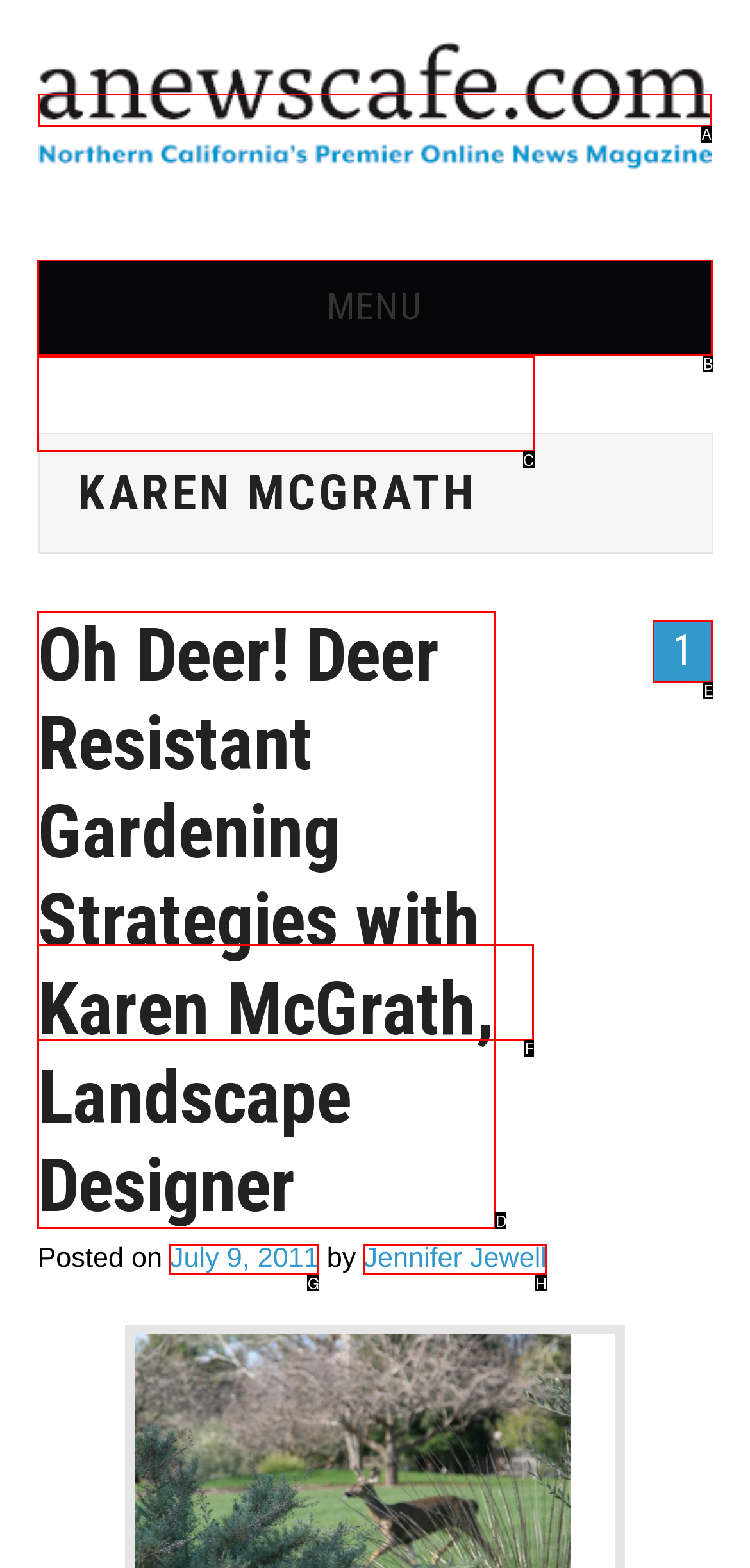Please identify the correct UI element to click for the task: go to home page Respond with the letter of the appropriate option.

C